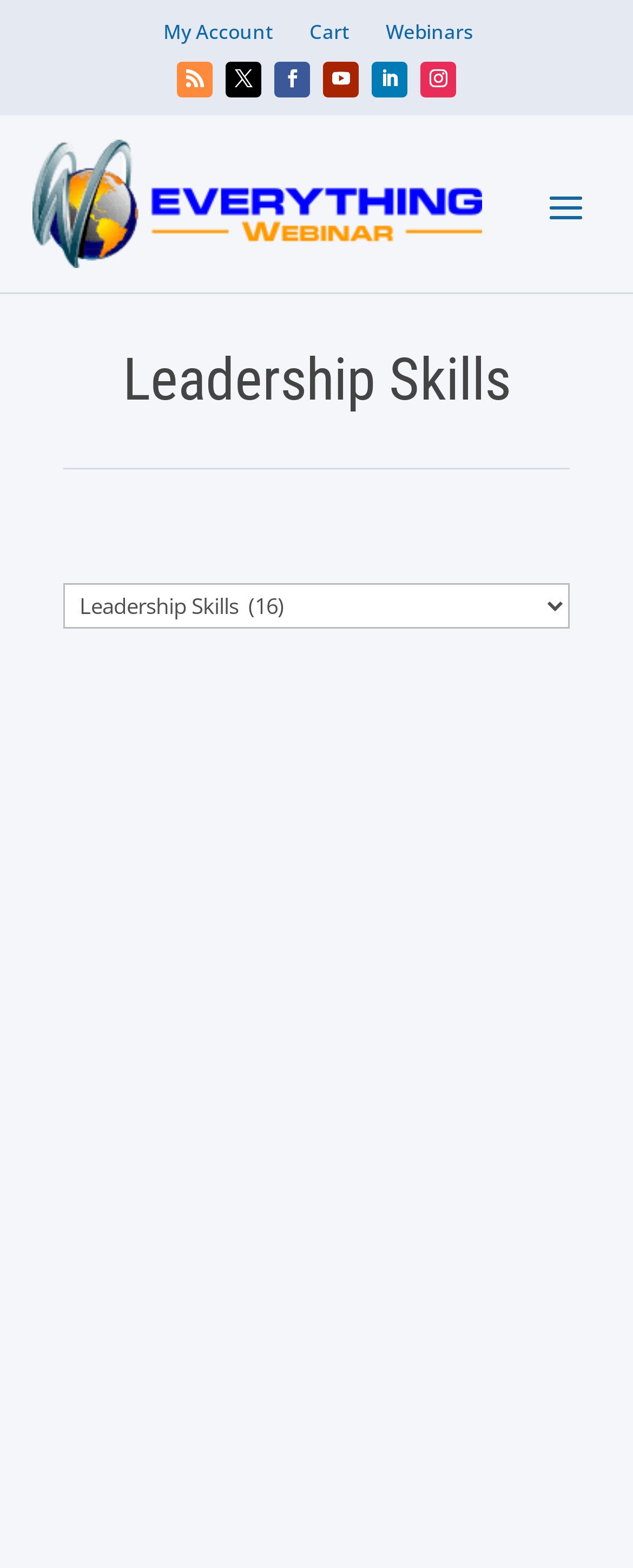Identify the bounding box coordinates of the clickable region to carry out the given instruction: "read about remote selling made effective".

[0.1, 0.469, 0.9, 0.792]